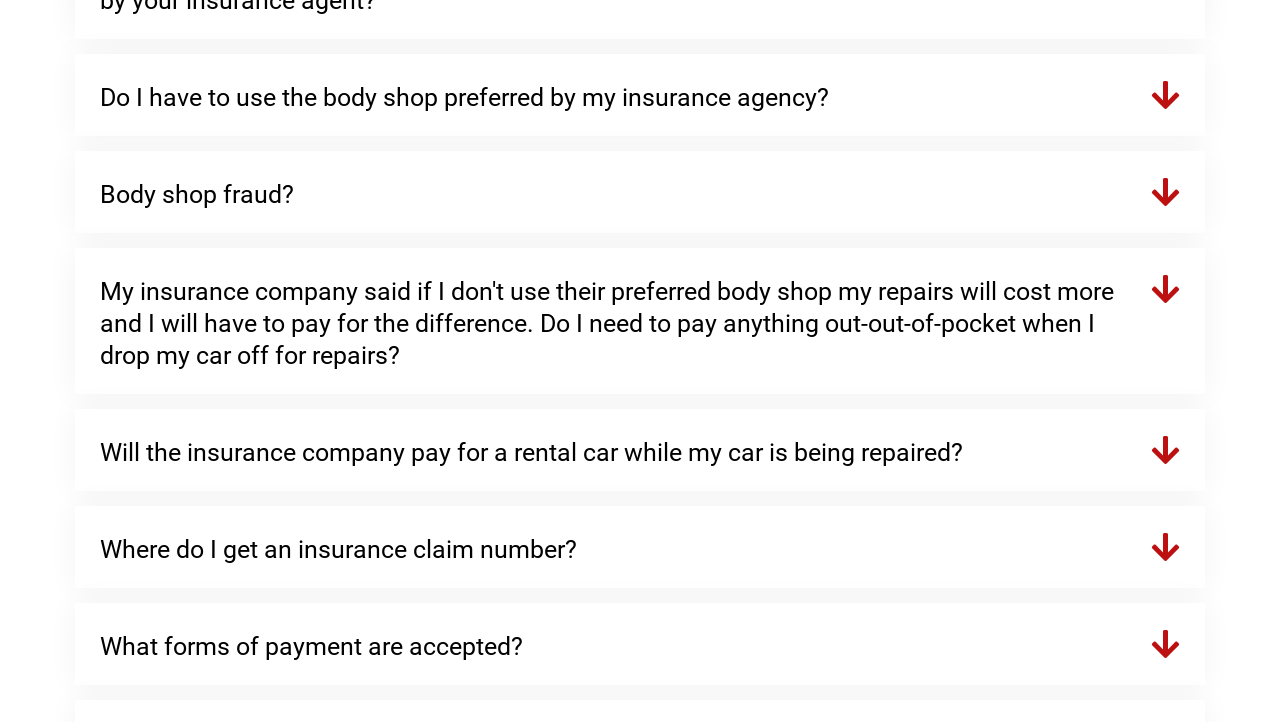How many questions are there on this webpage?
Can you offer a detailed and complete answer to this question?

There are 6 buttons on the webpage, each with a generic text that represents a question. These buttons are arranged vertically, and each has a unique text.